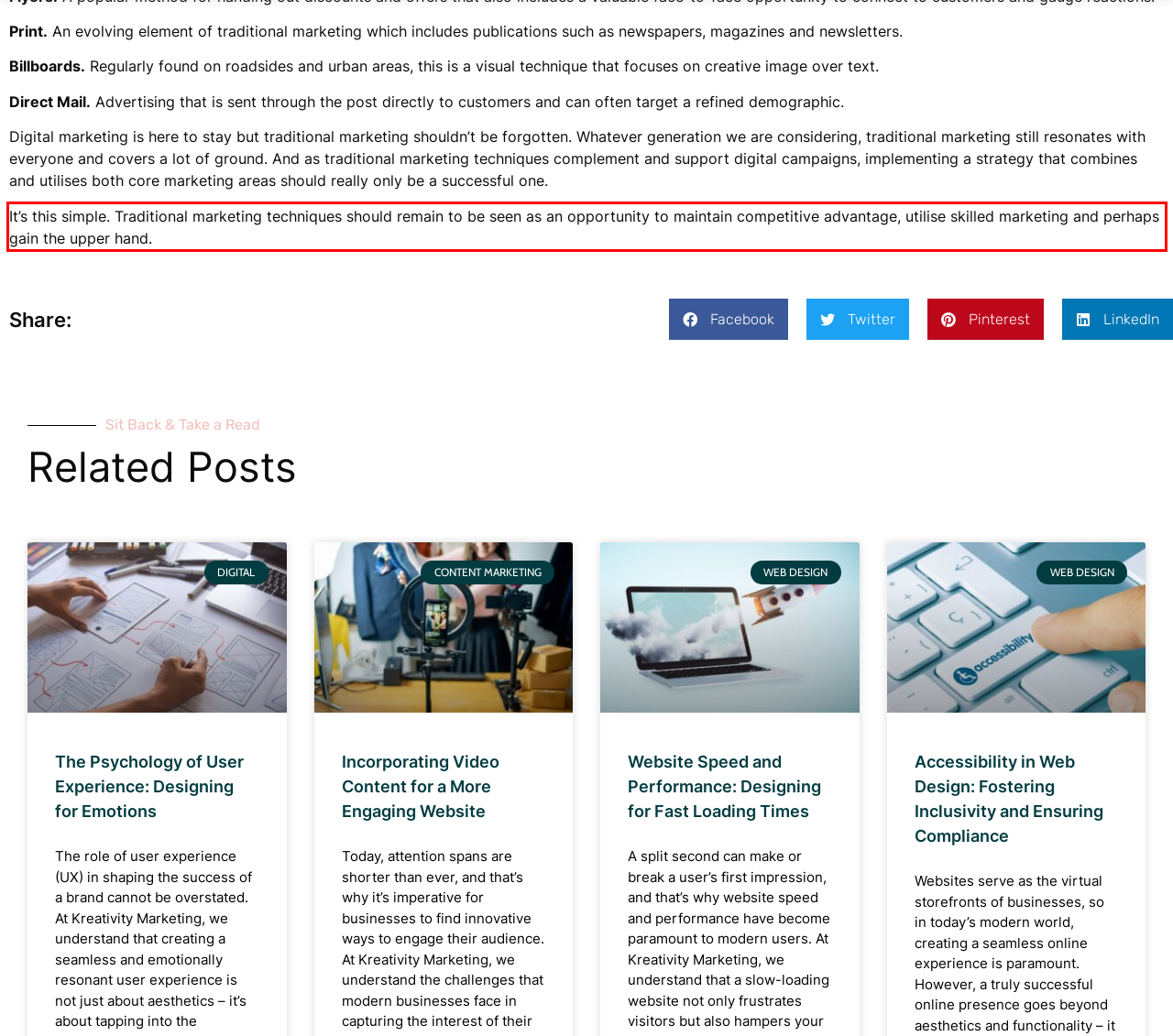The screenshot you have been given contains a UI element surrounded by a red rectangle. Use OCR to read and extract the text inside this red rectangle.

It’s this simple. Traditional marketing techniques should remain to be seen as an opportunity to maintain competitive advantage, utilise skilled marketing and perhaps gain the upper hand.